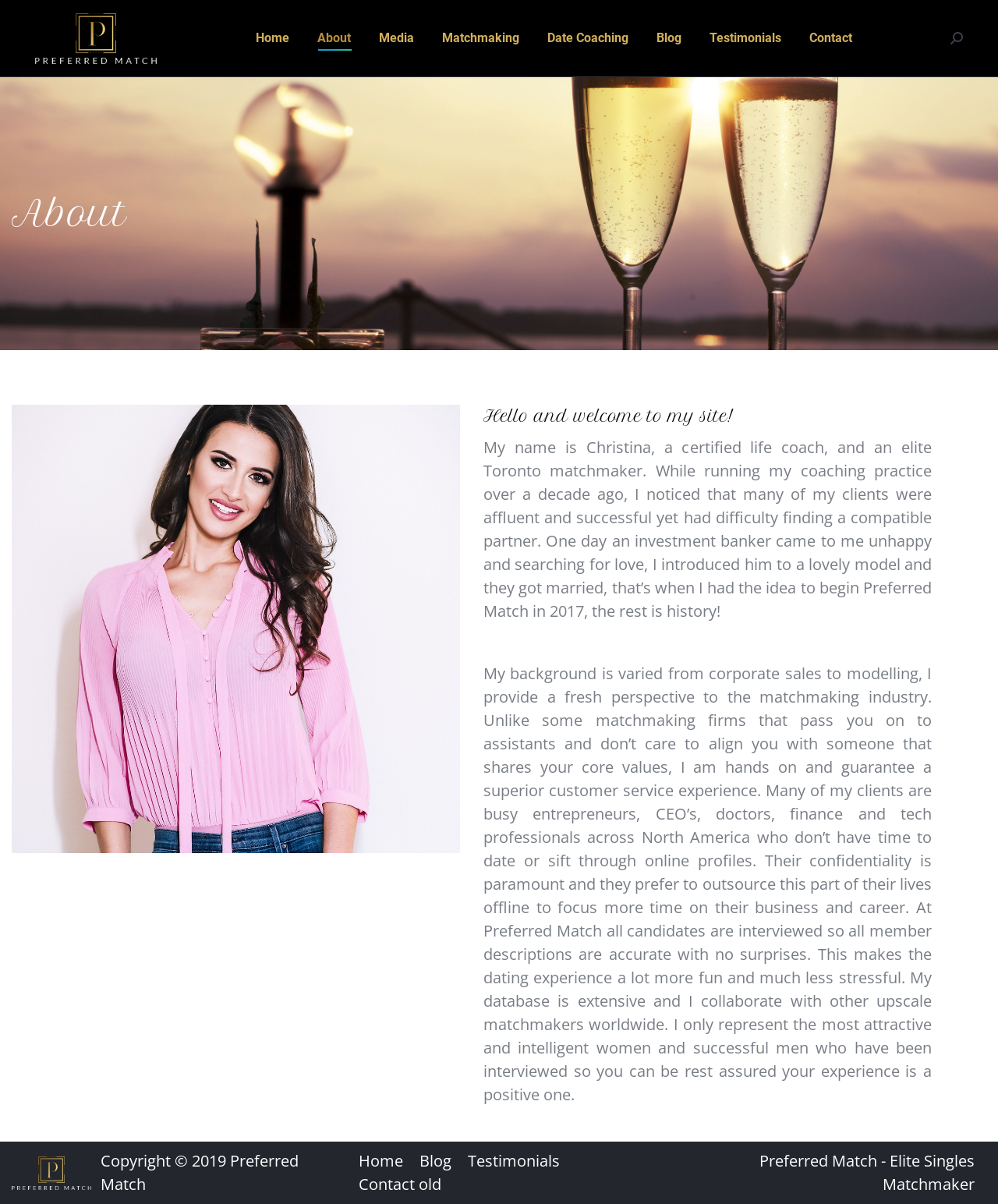What type of clients does Christina typically work with?
Deliver a detailed and extensive answer to the question.

According to the webpage content, Christina's clients are typically affluent and successful individuals, including entrepreneurs, CEOs, doctors, finance and tech professionals across North America. This information is provided in the main section of the webpage, where Christina describes her target audience and the services she offers.